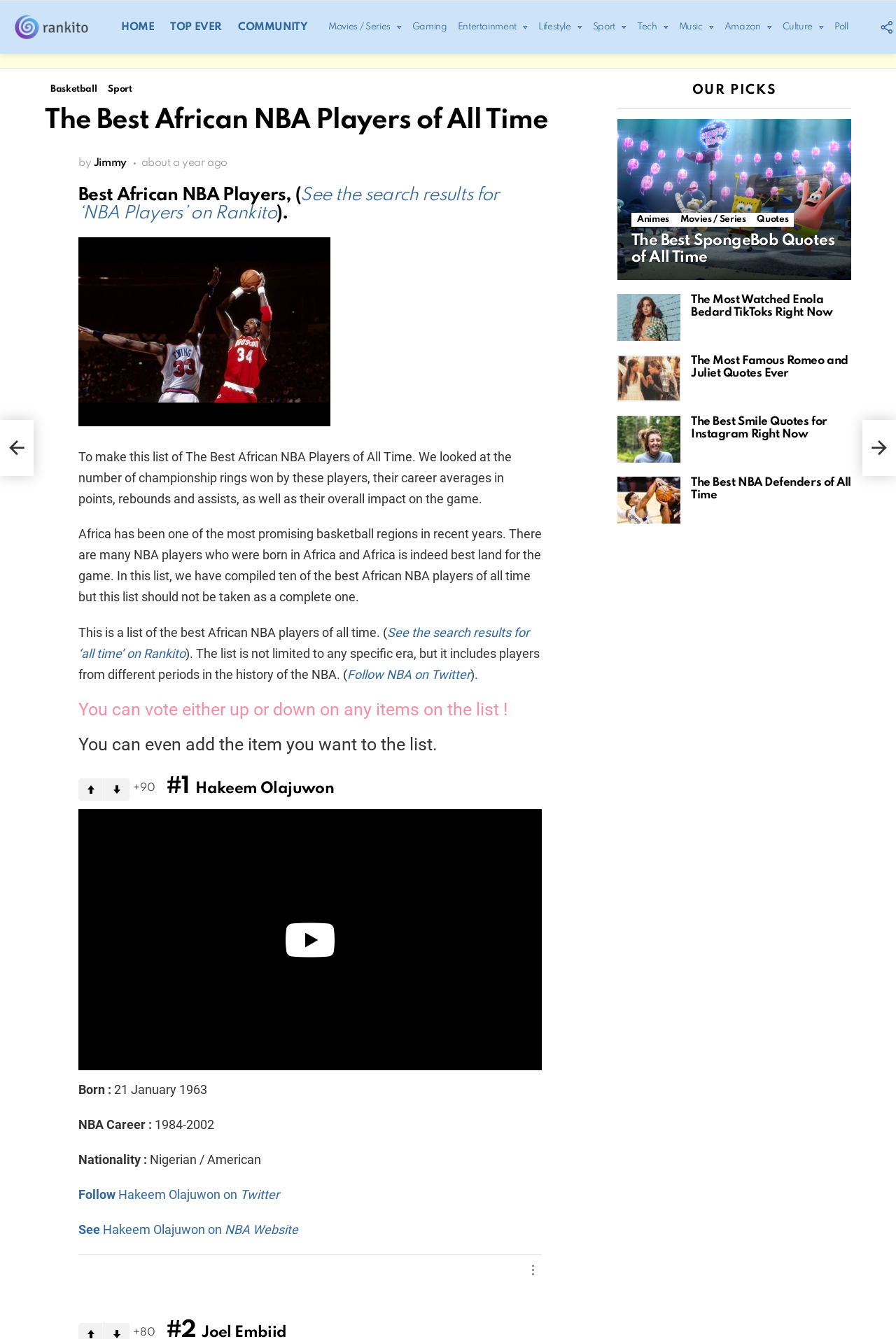Identify the bounding box coordinates of the element to click to follow this instruction: 'Click on the 'Home' link'. Ensure the coordinates are four float values between 0 and 1, provided as [left, top, right, bottom].

None